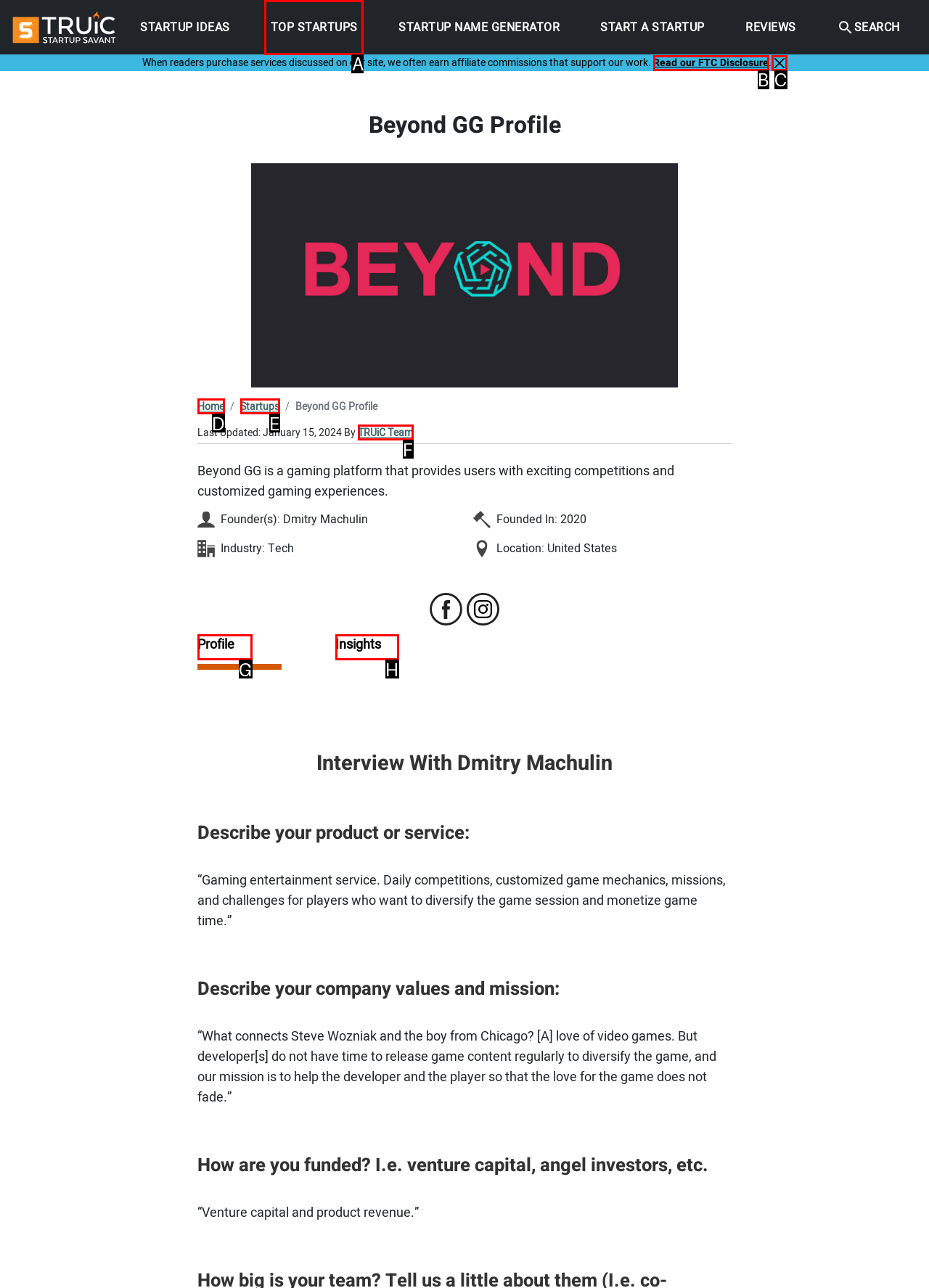Please provide the letter of the UI element that best fits the following description: Read our FTC Disclosure
Respond with the letter from the given choices only.

B